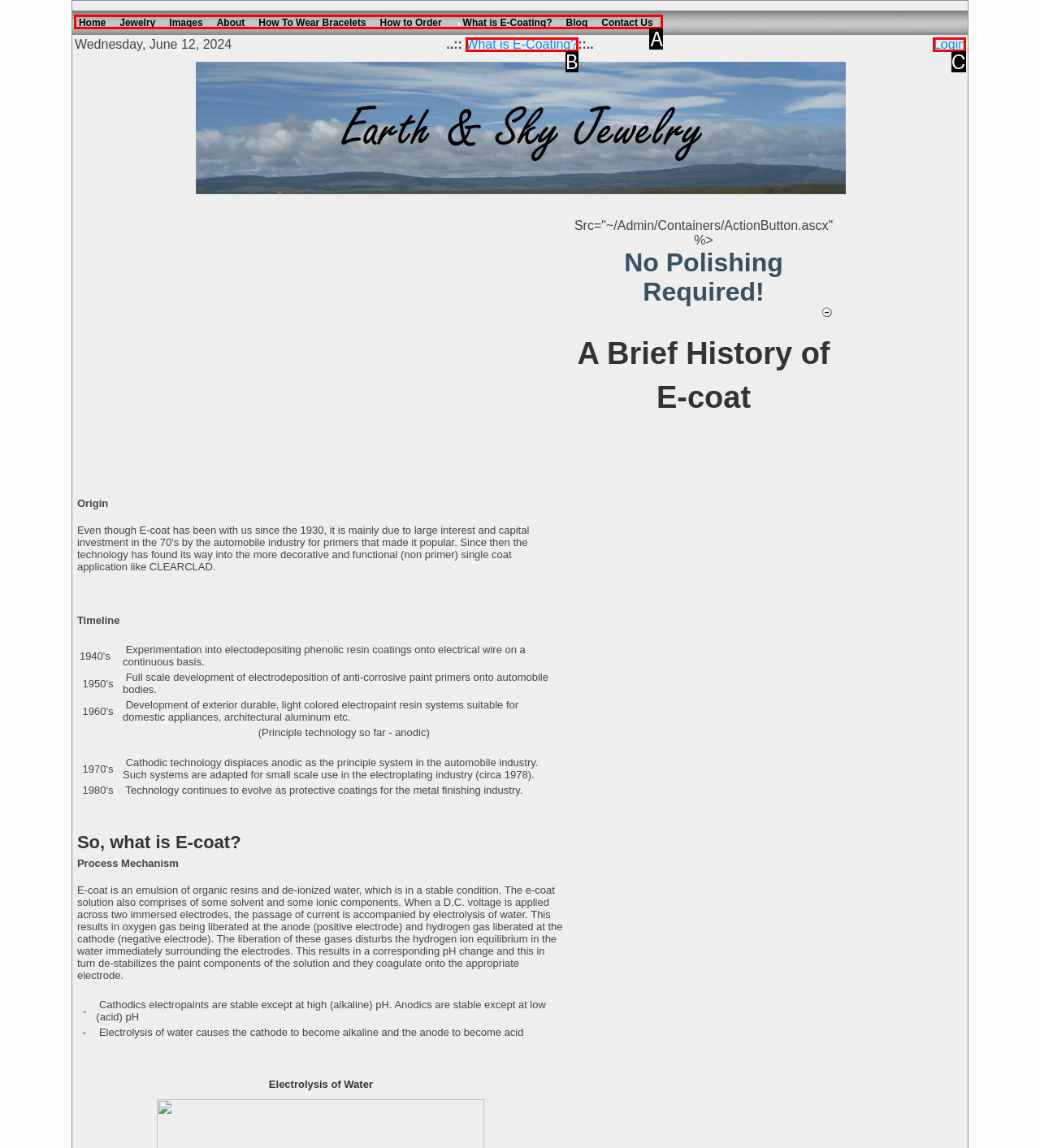Using the description: What is E-Coating?, find the best-matching HTML element. Indicate your answer with the letter of the chosen option.

B